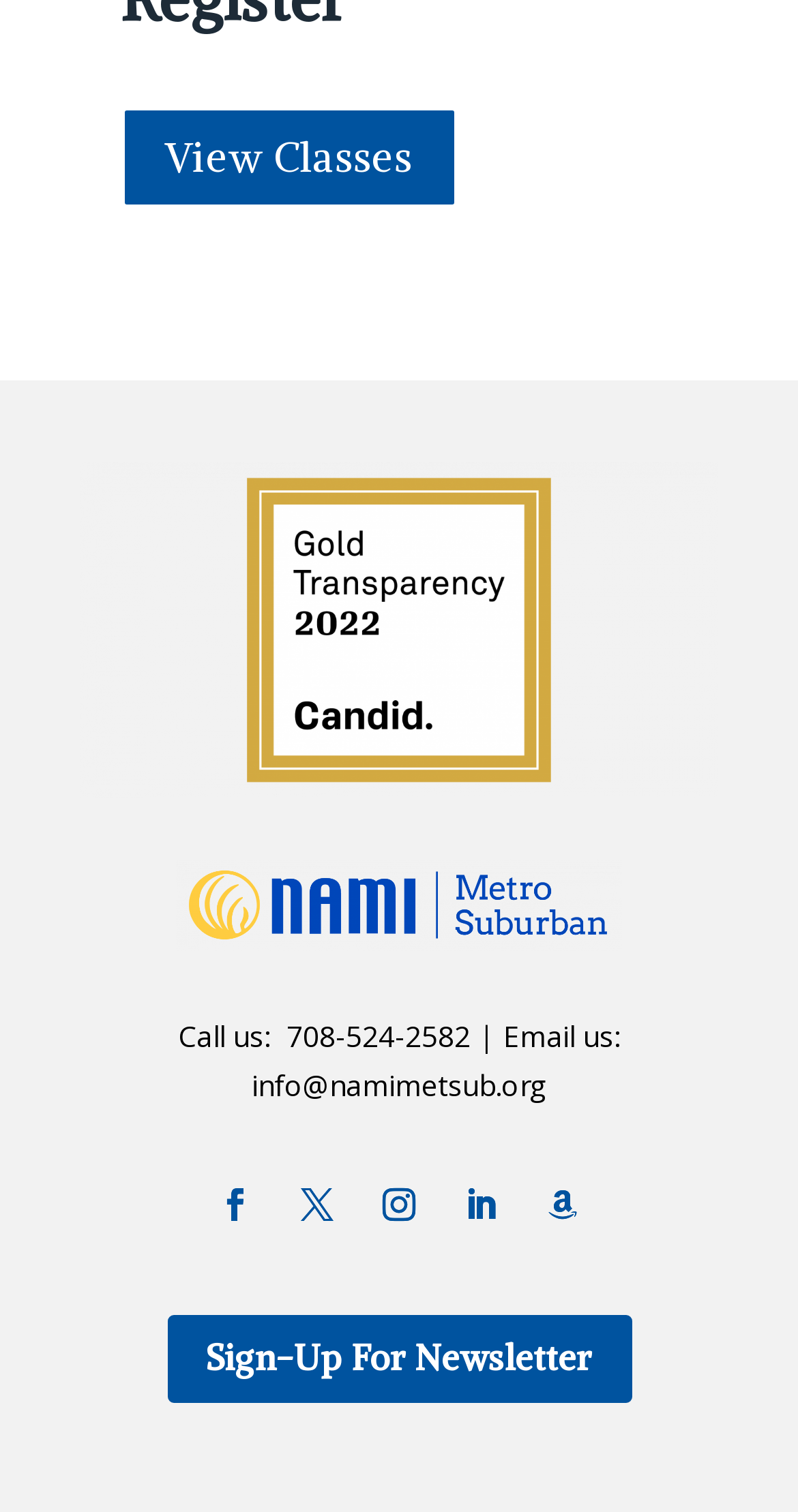Please identify the bounding box coordinates of where to click in order to follow the instruction: "Sign up for newsletter".

[0.209, 0.87, 0.791, 0.928]